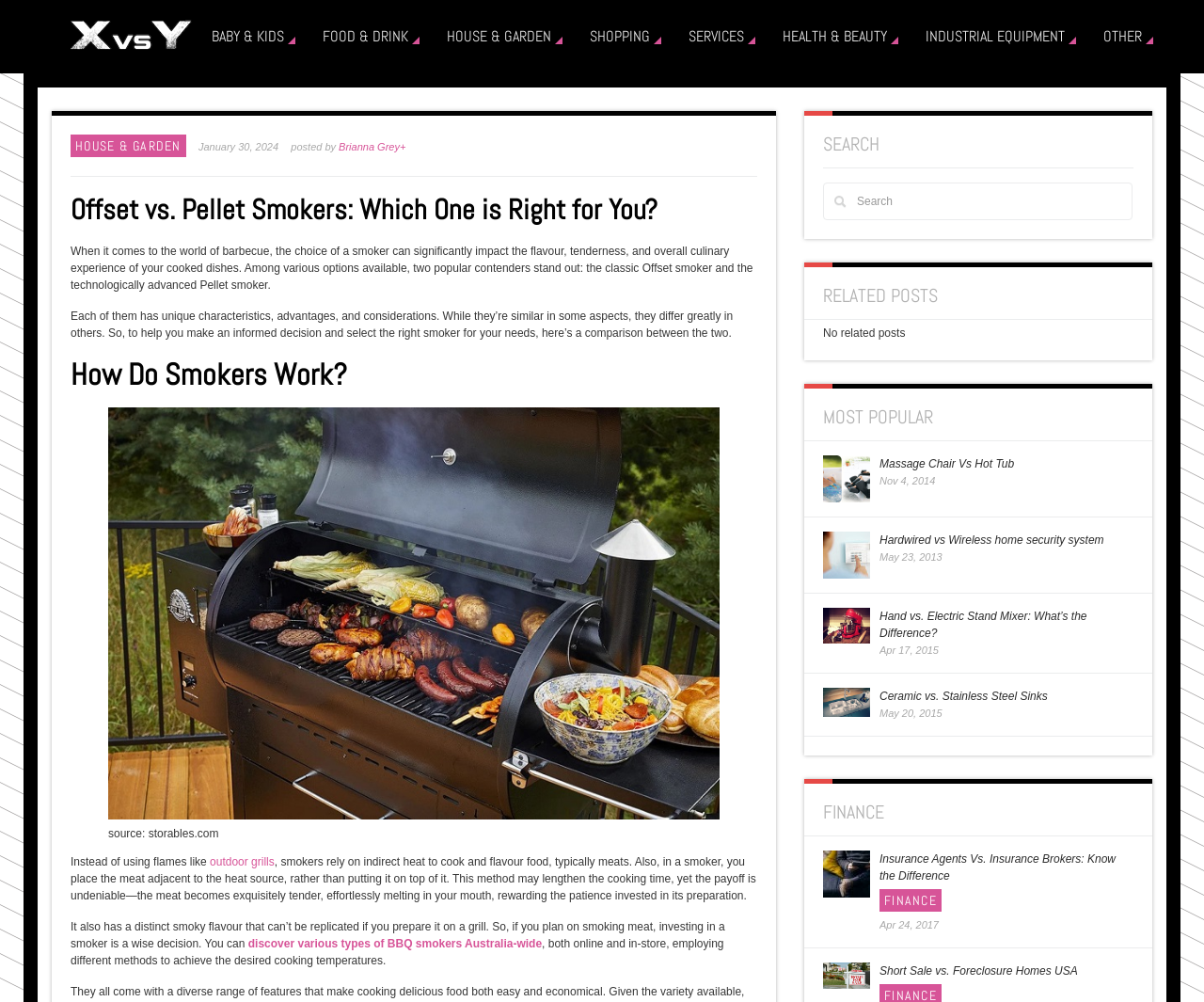What types of BBQ smokers are available in Australia?
We need a detailed and meticulous answer to the question.

The article mentions that there are various types of BBQ smokers available in Australia, both online and in-store, employing different methods to achieve the desired cooking temperatures, but it does not specify the exact types.